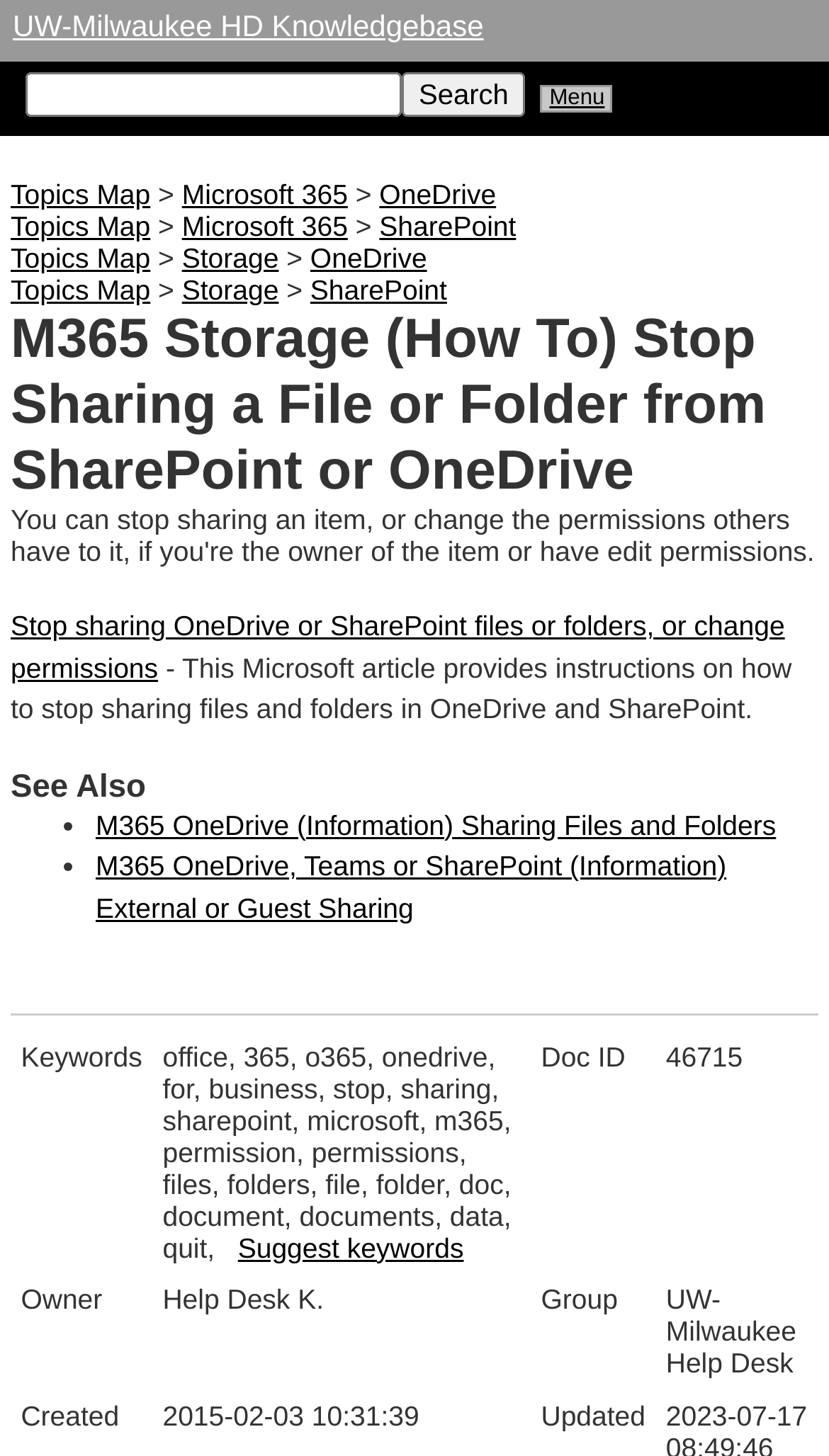Describe the webpage in detail, including text, images, and layout.

The webpage is the UW-Milwaukee HD Knowledgebase, a resource for information and guidance. At the top, there is a search bar with a "Search" button to the right, followed by a "Menu" link. Below this, there is a main article section that takes up most of the page.

In the article section, there are several links to topics, including "Topics Map", "Microsoft 365", "OneDrive", "SharePoint", and "Storage". These links are arranged in a grid-like pattern, with three columns and four rows. Each link has a ">" symbol to its right.

Below the links, there is a heading that reads "M365 Storage (How To) Stop Sharing a File or Folder from SharePoint or OneDrive". This is followed by a link to a Microsoft article that provides instructions on how to stop sharing files and folders in OneDrive and SharePoint. There is also a brief summary of the article.

Further down, there is a "See Also" section that lists related topics, including "M365 OneDrive (Information) Sharing Files and Folders" and "M365 OneDrive, Teams or SharePoint (Information) External or Guest Sharing". These links are preceded by bullet points.

At the bottom of the page, there is a horizontal separator, followed by a table with two rows. The first row has headers for "Keywords", "Doc ID", "Owner", and "Group", and the second row displays the corresponding information for the current article. The "Keywords" cell contains a list of relevant keywords, including "office", "365", "onedrive", and "sharepoint", as well as a link to "Suggest keywords".